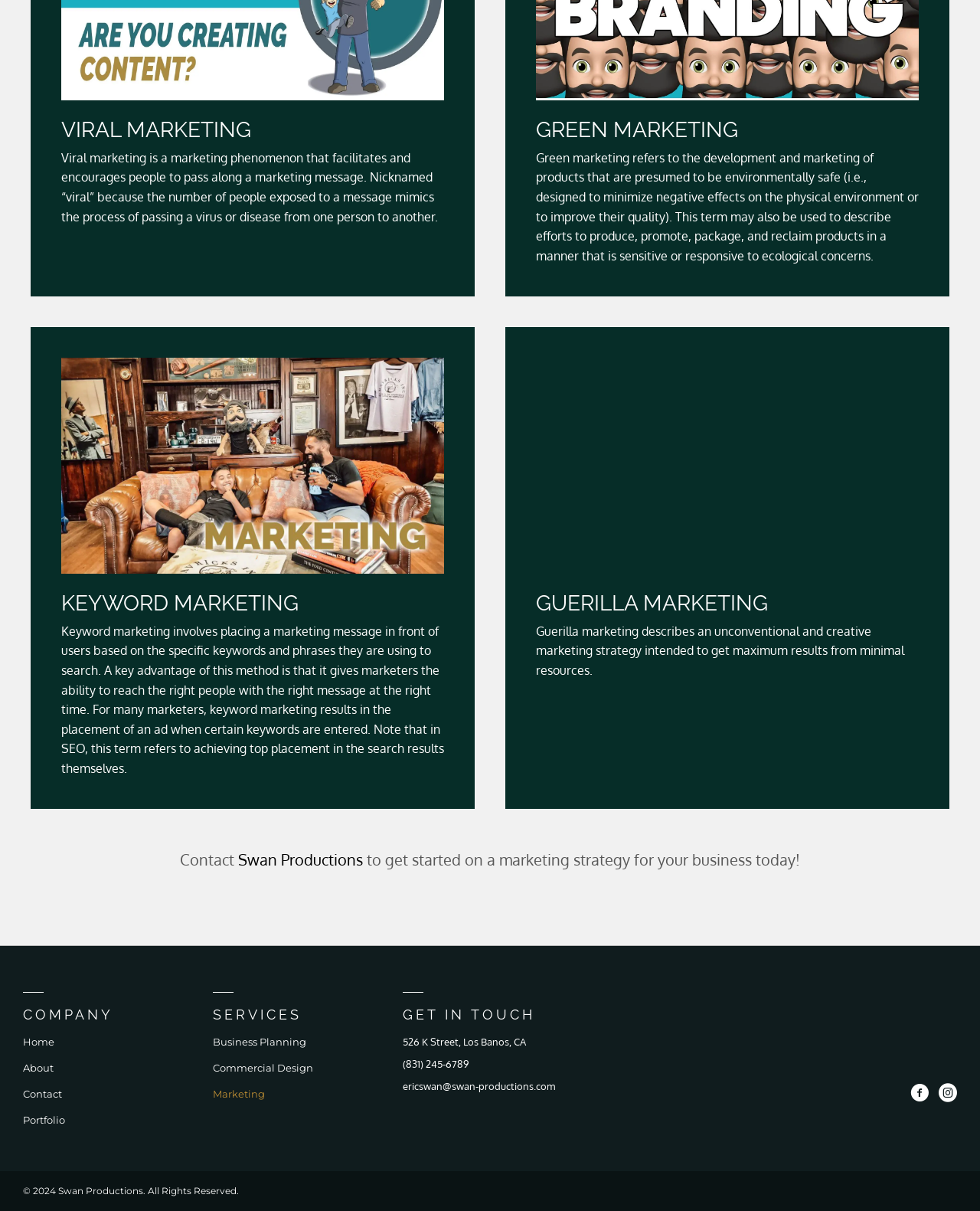Given the webpage screenshot, identify the bounding box of the UI element that matches this description: "alt="footer icon" title="footer icon"".

[0.898, 0.841, 0.977, 0.858]